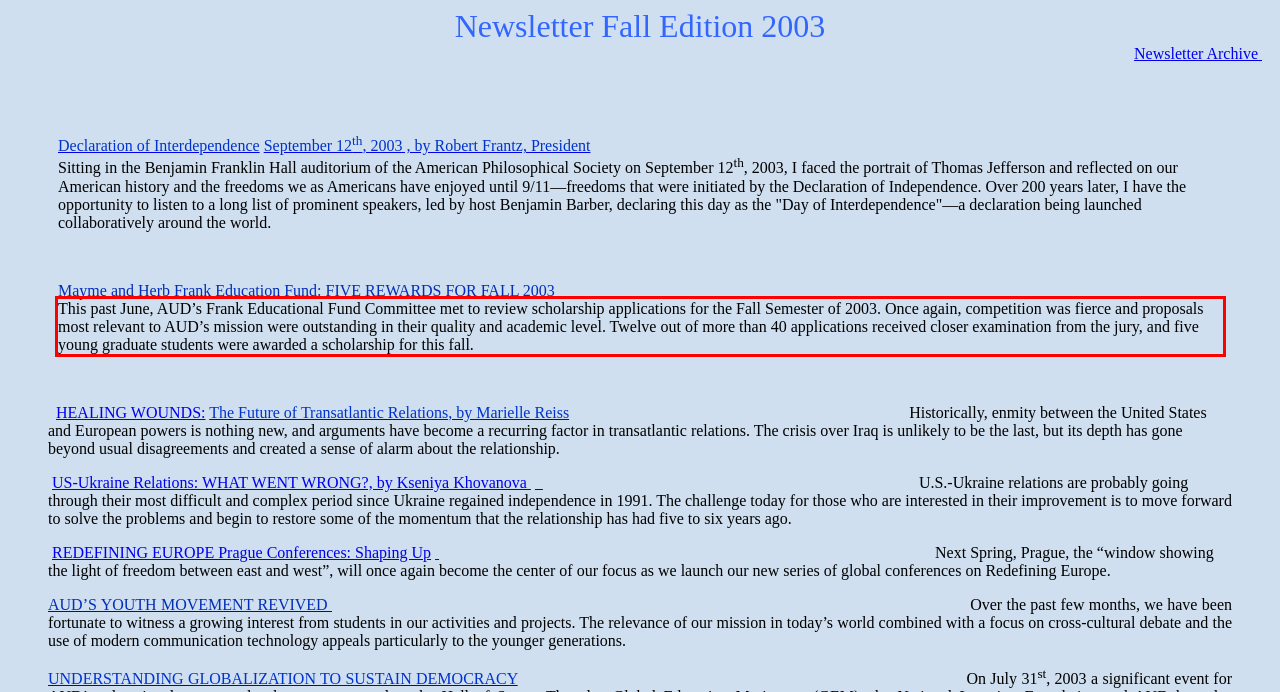Please look at the webpage screenshot and extract the text enclosed by the red bounding box.

This past June, AUD’s Frank Educational Fund Committee met to review scholarship applications for the Fall Semester of 2003. Once again, competition was fierce and proposals most relevant to AUD’s mission were outstanding in their quality and academic level. Twelve out of more than 40 applications received closer examination from the jury, and five young graduate students were awarded a scholarship for this fall.